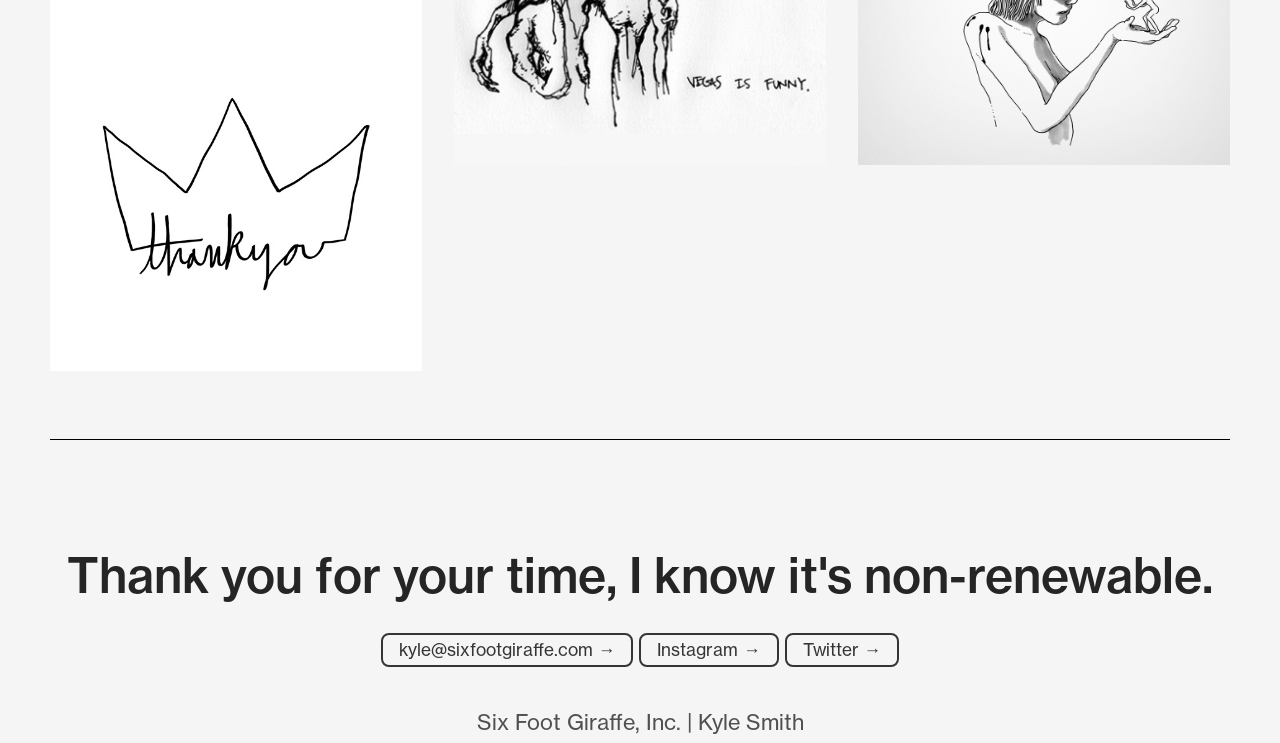Bounding box coordinates are specified in the format (top-left x, top-left y, bottom-right x, bottom-right y). All values are floating point numbers bounded between 0 and 1. Please provide the bounding box coordinate of the region this sentence describes: title="09/31/2013"

[0.039, 0.478, 0.33, 0.504]